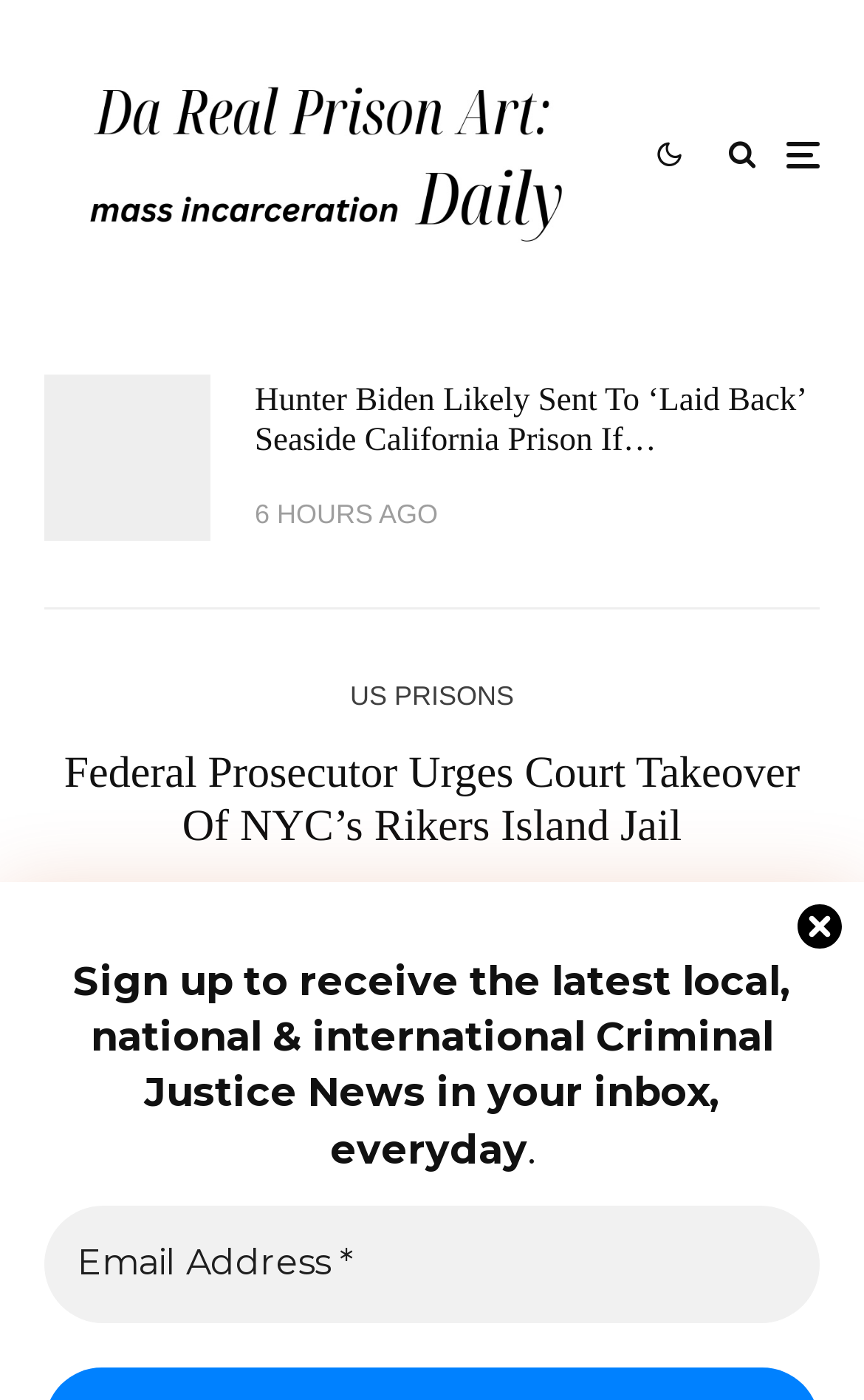What is the purpose of the textbox?
Using the picture, provide a one-word or short phrase answer.

Email Address